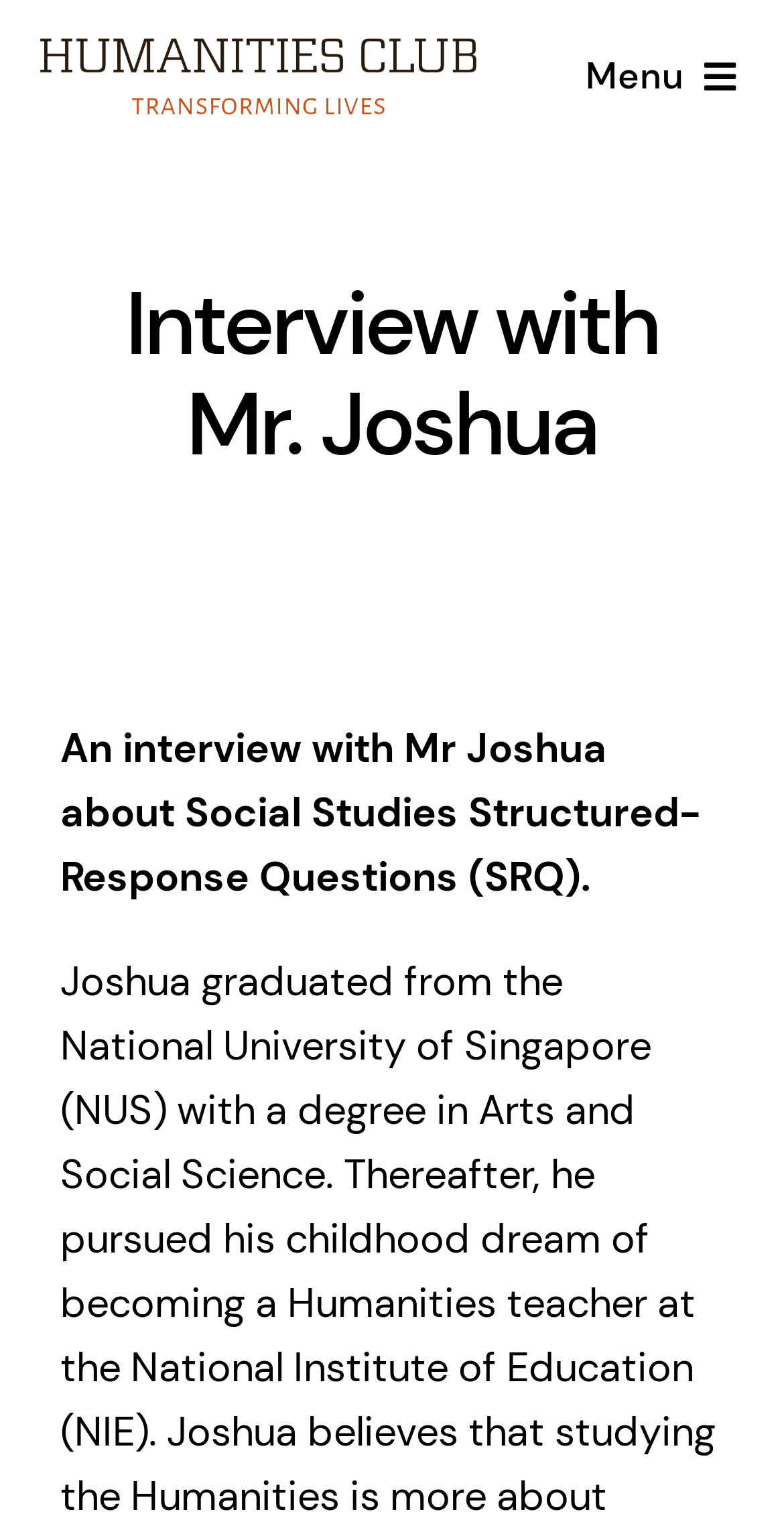Extract the bounding box coordinates for the described element: "aria-label="humanities_logo"". The coordinates should be represented as four float numbers between 0 and 1: [left, top, right, bottom].

[0.051, 0.022, 0.609, 0.056]